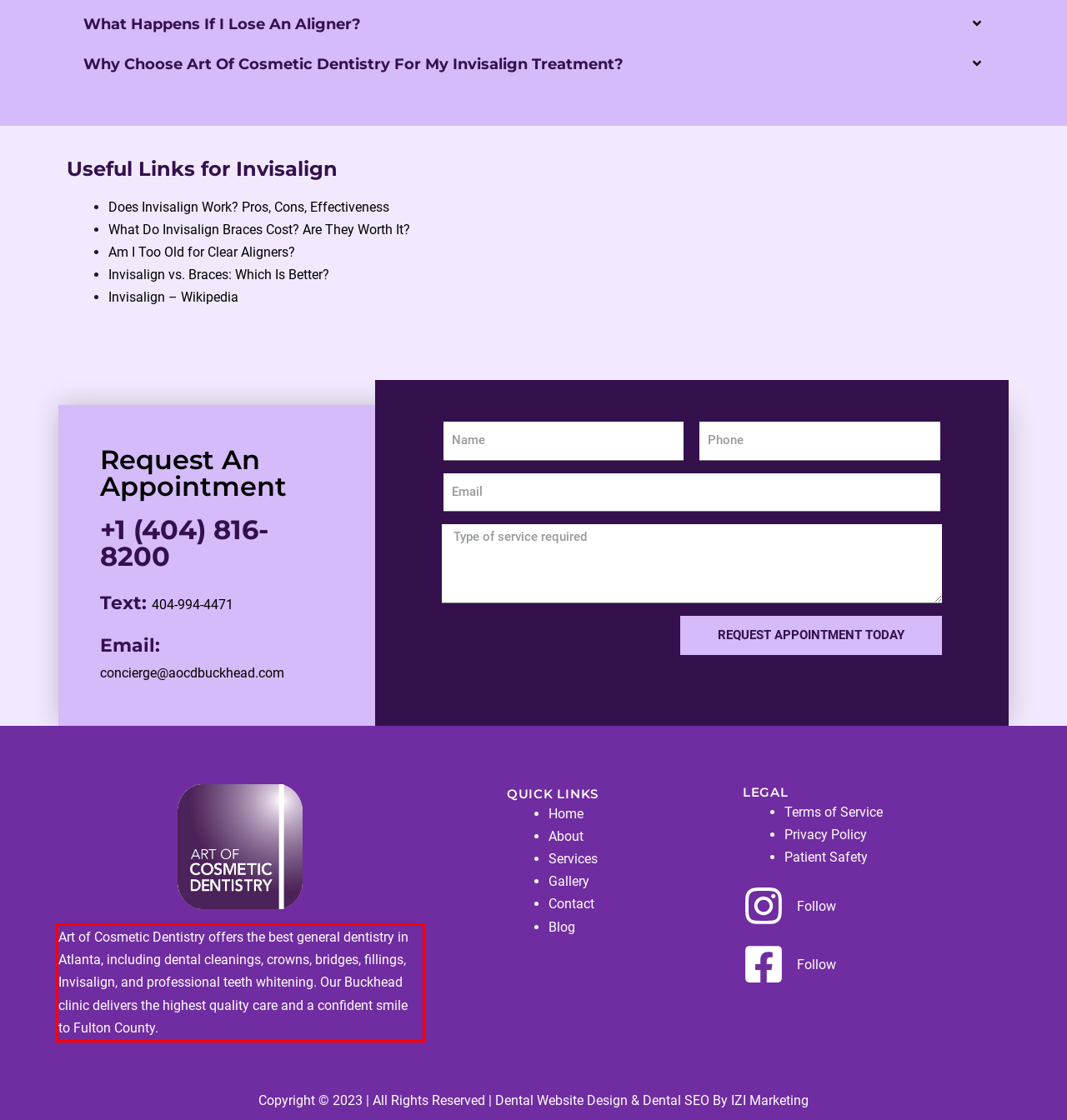You have a webpage screenshot with a red rectangle surrounding a UI element. Extract the text content from within this red bounding box.

Art of Cosmetic Dentistry offers the best general dentistry in Atlanta, including dental cleanings, crowns, bridges, fillings, Invisalign, and professional teeth whitening. Our Buckhead clinic delivers the highest quality care and a confident smile to Fulton County.